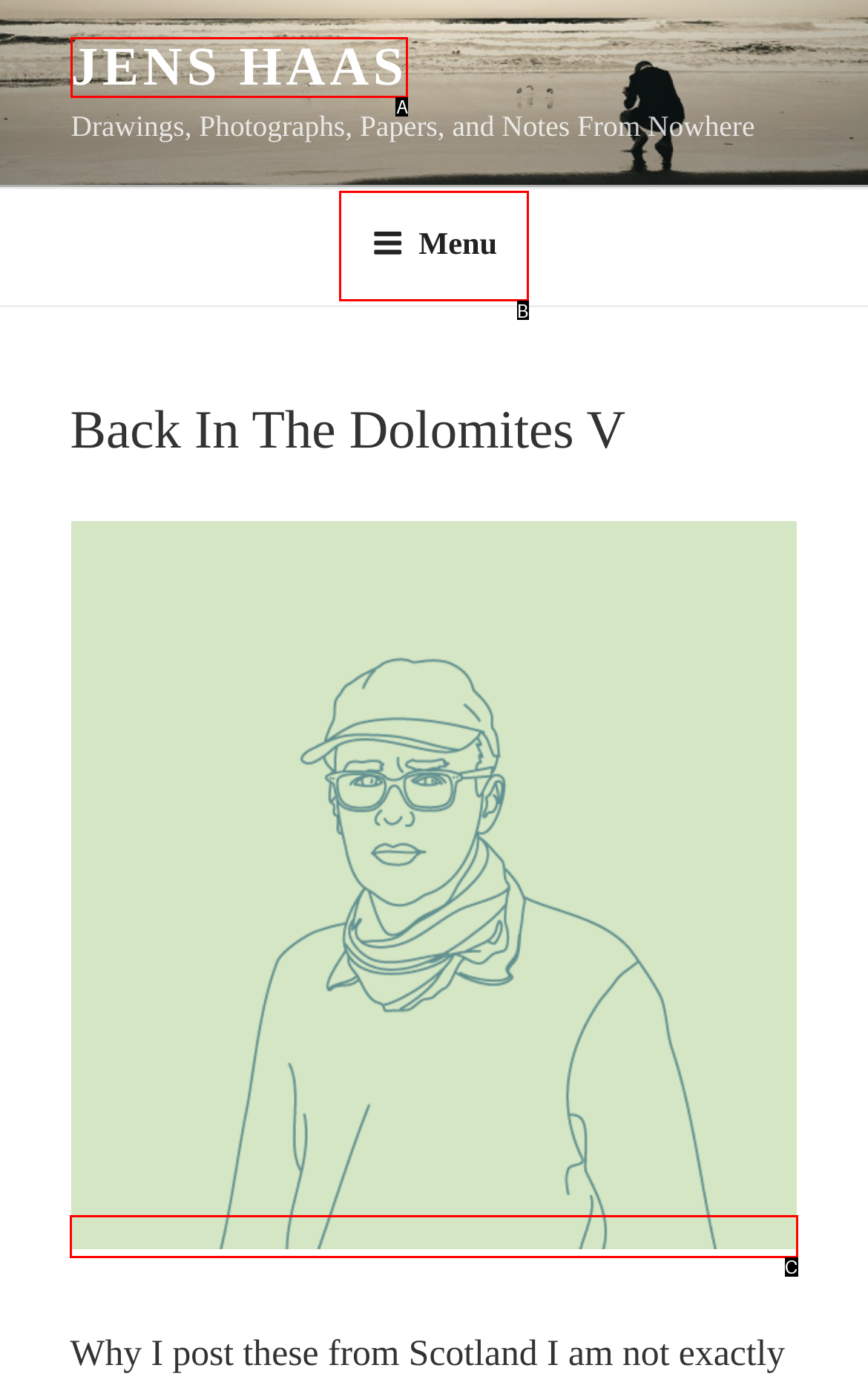Choose the letter that best represents the description: Menu. Answer with the letter of the selected choice directly.

B